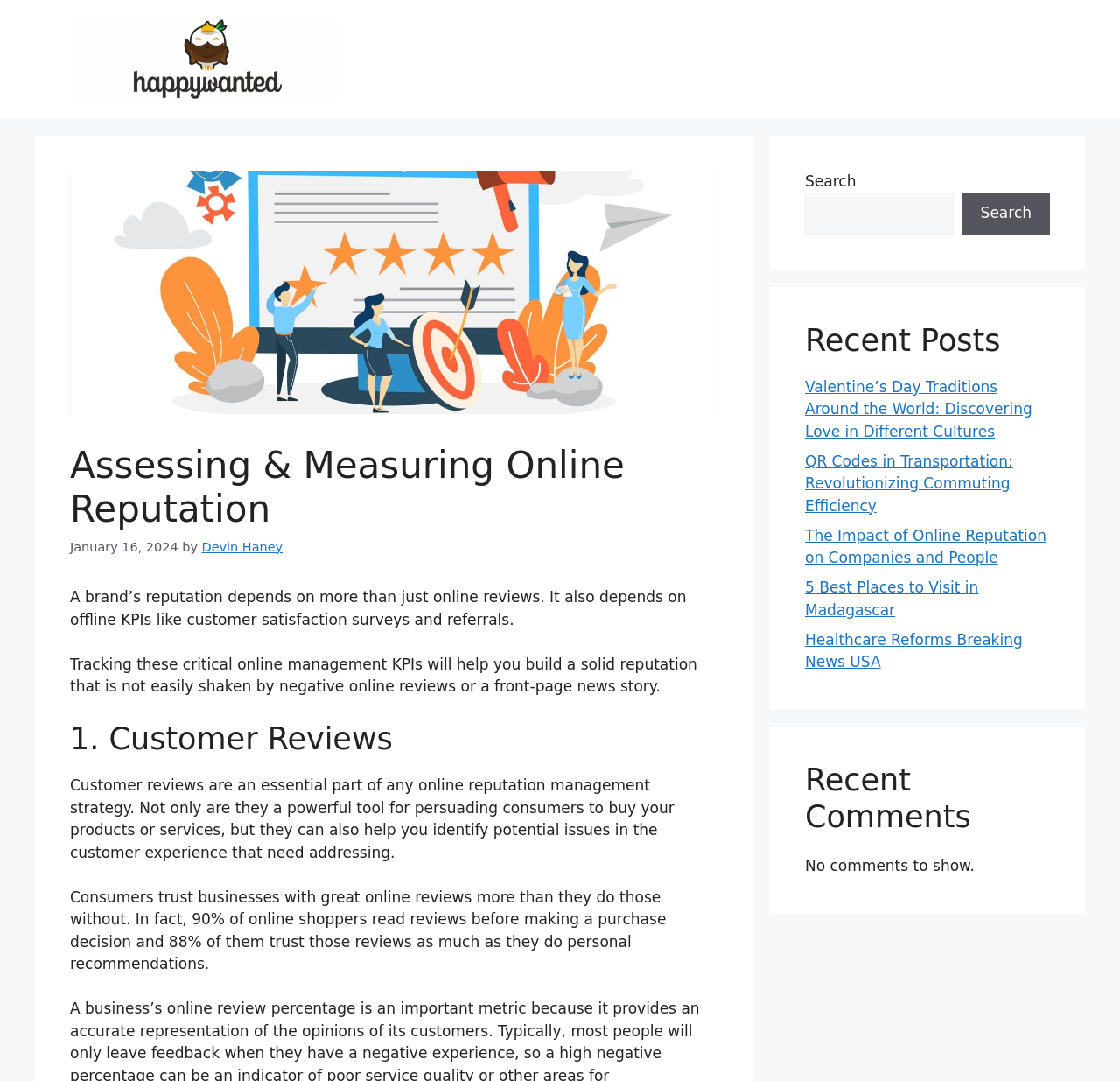Determine the bounding box coordinates for the region that must be clicked to execute the following instruction: "Visit Happy Wanted homepage".

[0.062, 0.046, 0.305, 0.062]